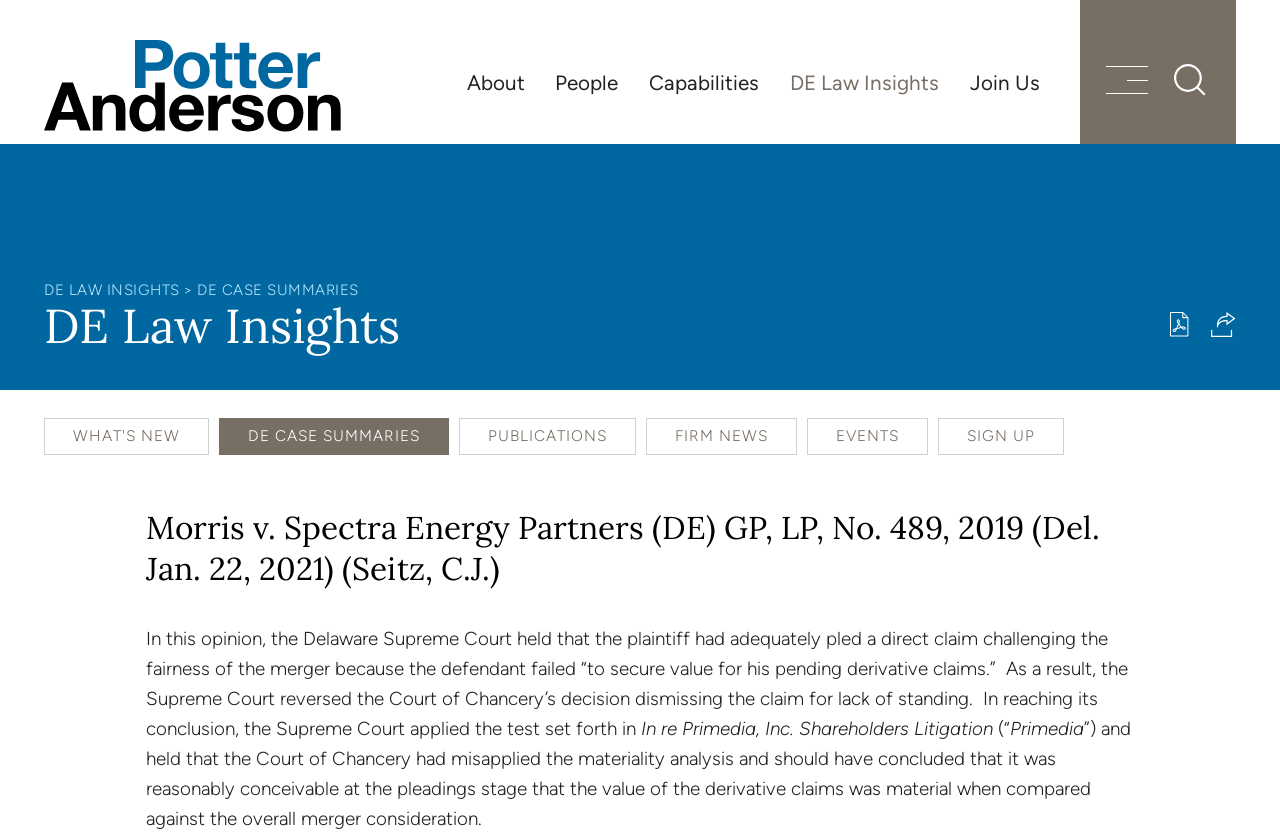Provide your answer in a single word or phrase: 
What is the title of the court case?

Morris v. Spectra Energy Partners (DE) GP, LP, No. 489, 2019